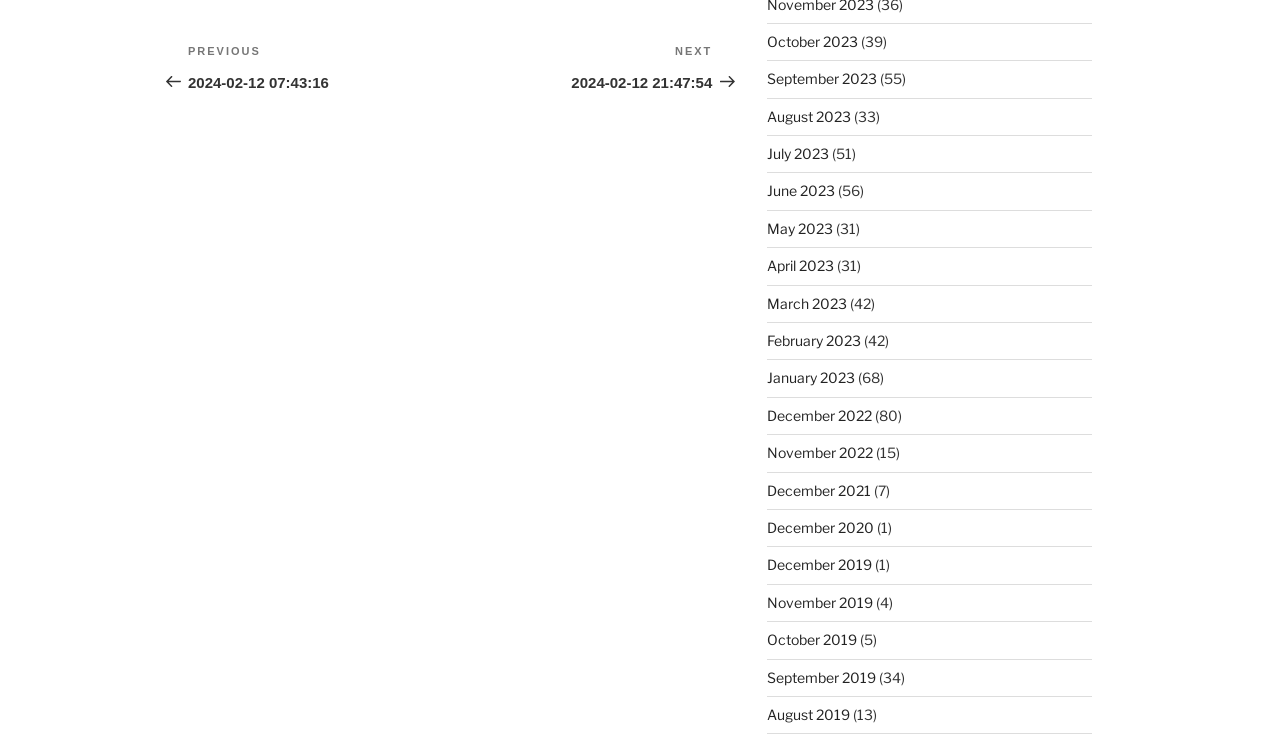Based on the element description, predict the bounding box coordinates (top-left x, top-left y, bottom-right x, bottom-right y) for the UI element in the screenshot: Next PostNext 2024-02-12 21:47:54

[0.352, 0.058, 0.556, 0.122]